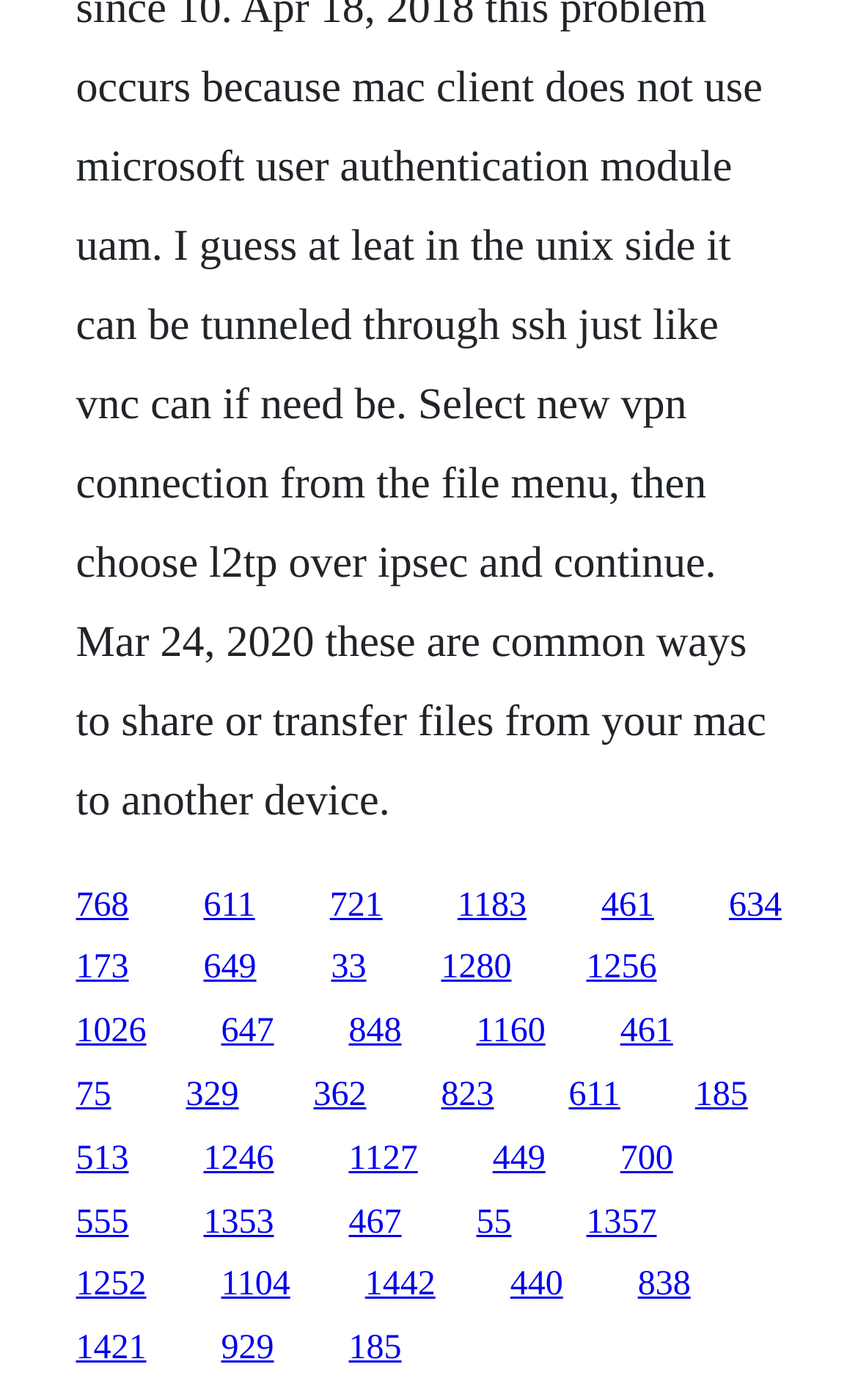Respond to the following question using a concise word or phrase: 
What is the vertical position of the link '173' relative to the link '649'?

above